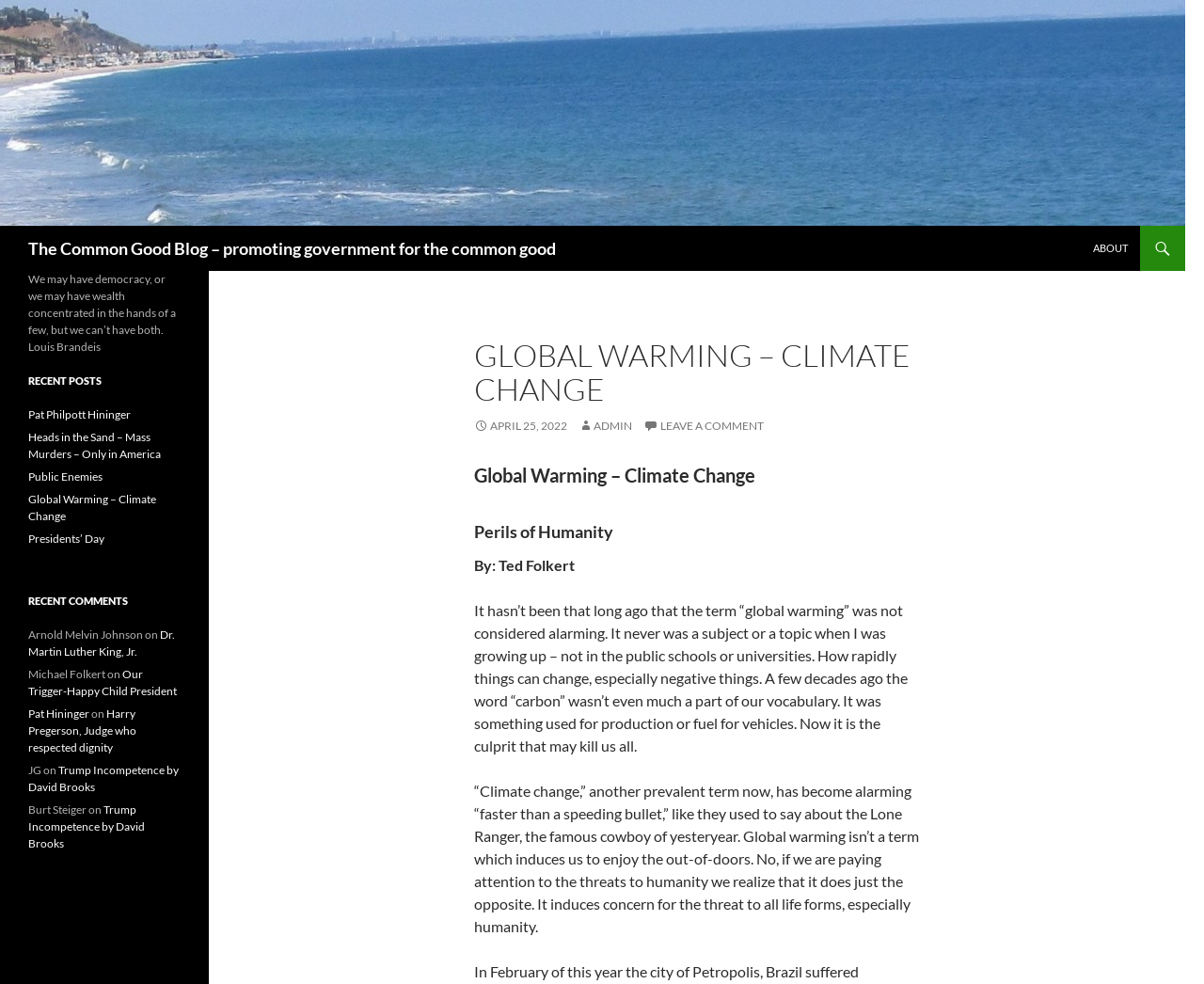Answer the question using only one word or a concise phrase: What is the category of the recent post 'Heads in the Sand – Mass Murders – Only in America'?

RECENT POSTS